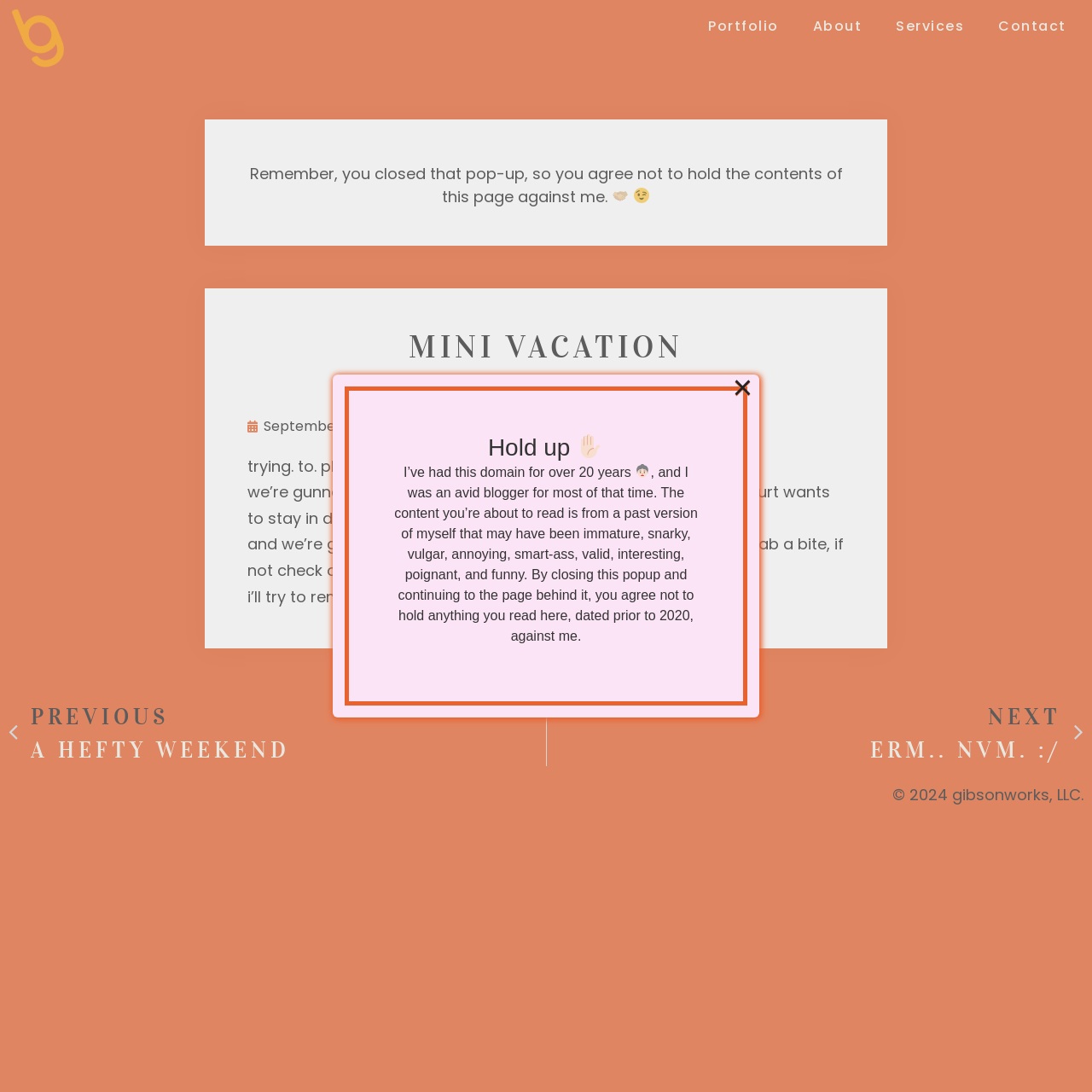Illustrate the webpage with a detailed description.

This webpage appears to be a personal blog post titled "MINI VACATION" by Bekee Gibson. At the top left corner, there is a logo image with a link to the homepage. The navigation menu is located at the top right corner, consisting of four links: "Portfolio", "About", "Services", and "Contact".

Below the navigation menu, there is a disclaimer message in a pop-up window, which can be closed by clicking the "×" button at the top right corner of the pop-up. The message warns readers that the content on the page may be immature, snarky, or annoying, and asks them to agree not to hold the author accountable for it.

The main content of the blog post is divided into several paragraphs. The first paragraph mentions trying to plan a mini vacation, staying in Milwaukee, and encountering issues with the hotel. The second paragraph talks about trying to get together with the author's cousin. The third paragraph mentions taking pictures during the trip.

At the bottom of the page, there are links to navigate to the previous and next blog posts, titled "A HEFTY WEEKEND" and "ERM.. NVM. :/", respectively. The webpage also displays a copyright notice at the bottom right corner, stating "© 2024 gibsonworks, LLC."